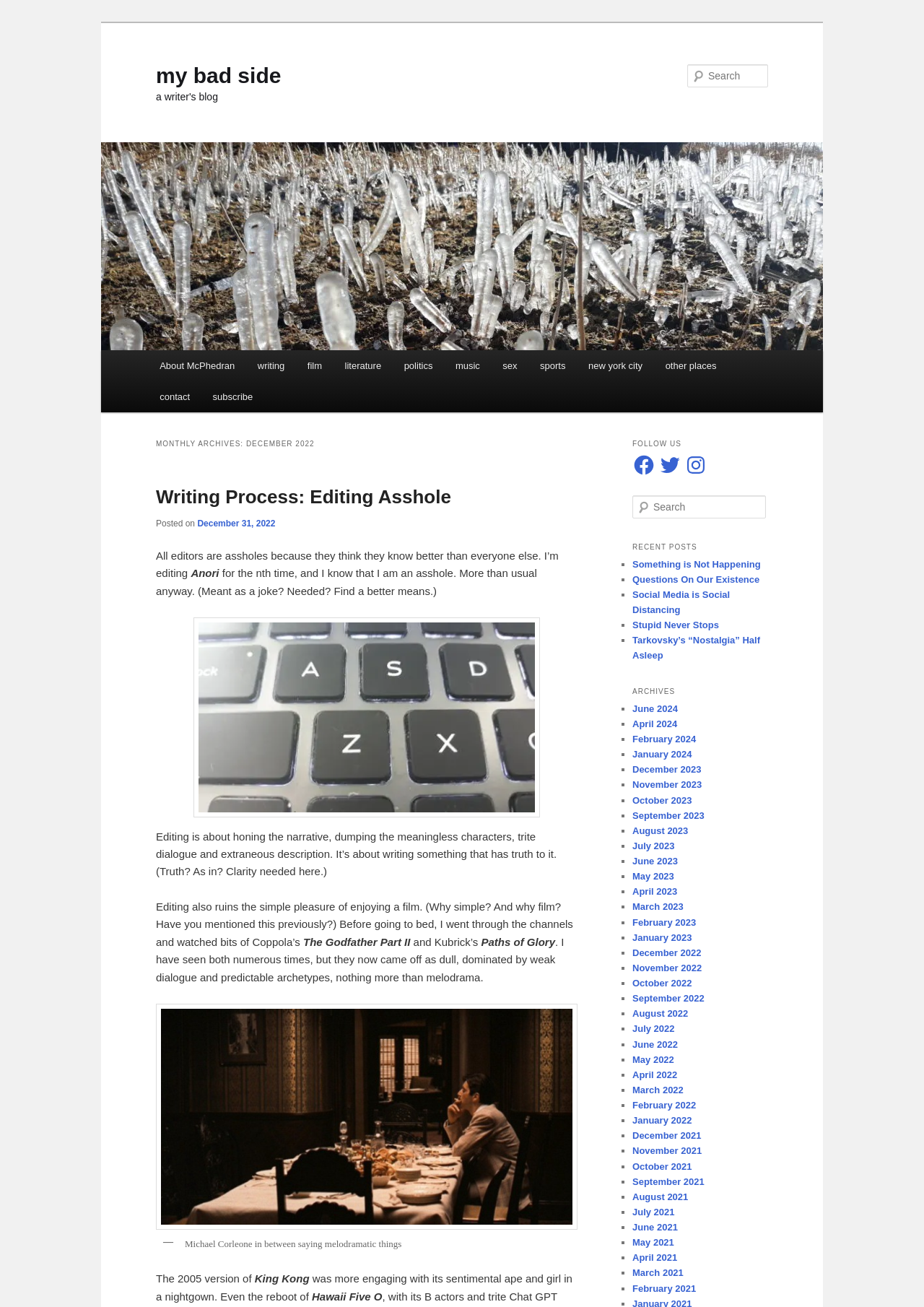Provide a thorough summary of the webpage.

This webpage appears to be a personal blog, specifically a writer's blog, with a focus on writing, film, literature, and other topics. The page is divided into several sections.

At the top, there are two "Skip to" links, allowing users to navigate to primary or secondary content. Below these links, the blog's title "my bad side" is displayed prominently, with a smaller subtitle "a writer's blog" underneath.

To the right of the title, there is a search bar with a "Search" label. Below the search bar, a main menu is displayed, featuring links to various categories such as "About McPhedran", "writing", "film", "literature", and others.

The main content of the page is a blog post titled "Writing Process: Editing Asshole". The post discusses the author's experience with editing and how it affects their perception of films. The text is divided into several paragraphs, with some sentences highlighted as links. There are also two images embedded in the post, one of which has a caption.

To the right of the main content, there are several sections. The first section is titled "MONTHLY ARCHIVES: DECEMBER 2022" and features a list of links to other blog posts. Below this section, there is a "FOLLOW US" section with links to the blog's social media profiles. Further down, there is a "RECENT POSTS" section, listing several recent blog posts with links to each. Finally, there is an "ARCHIVES" section, which lists links to blog posts from previous months.

Throughout the page, there are several headings, links, and images, making it a visually engaging and informative blog post.